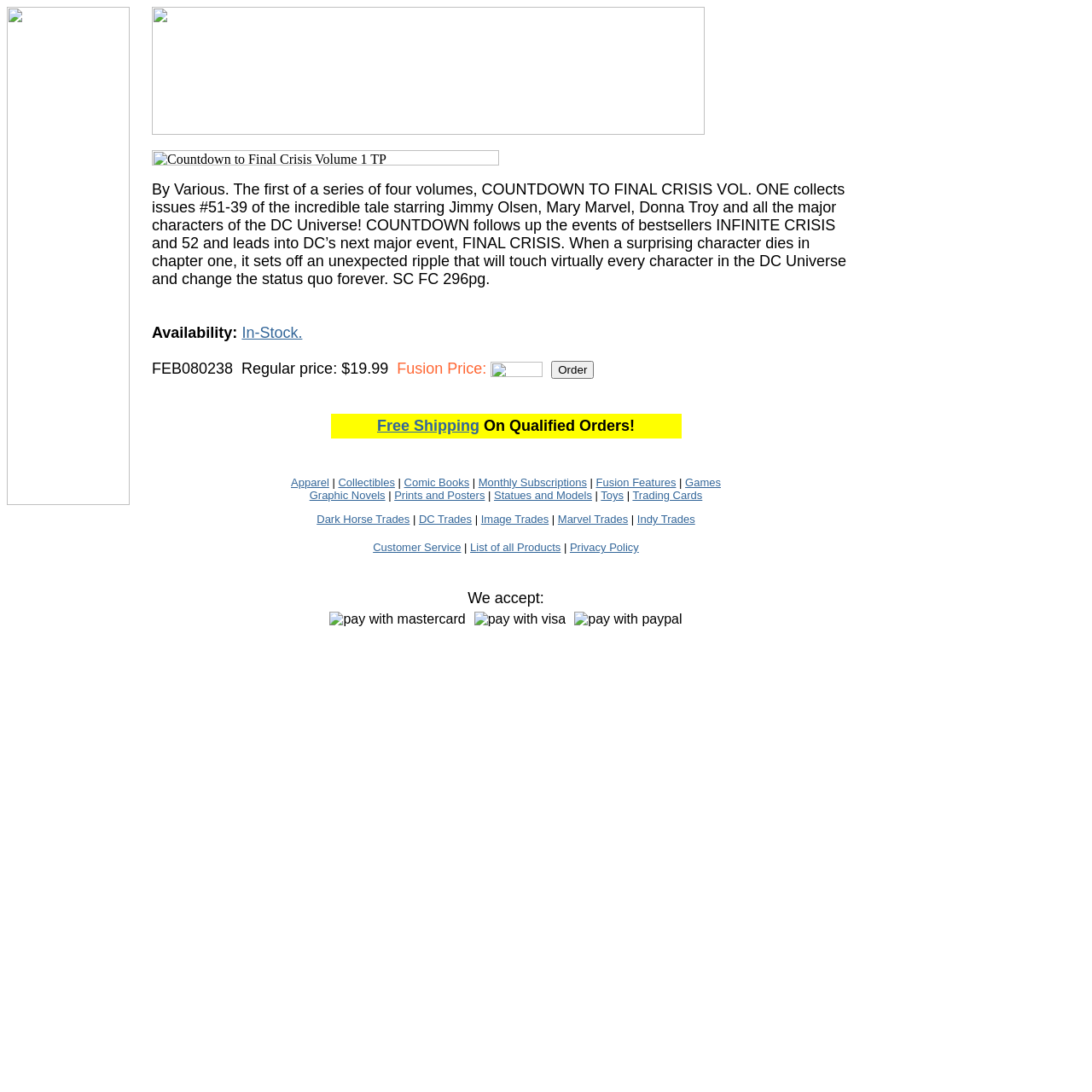What is the regular price of the product?
Based on the screenshot, answer the question with a single word or phrase.

$19.99